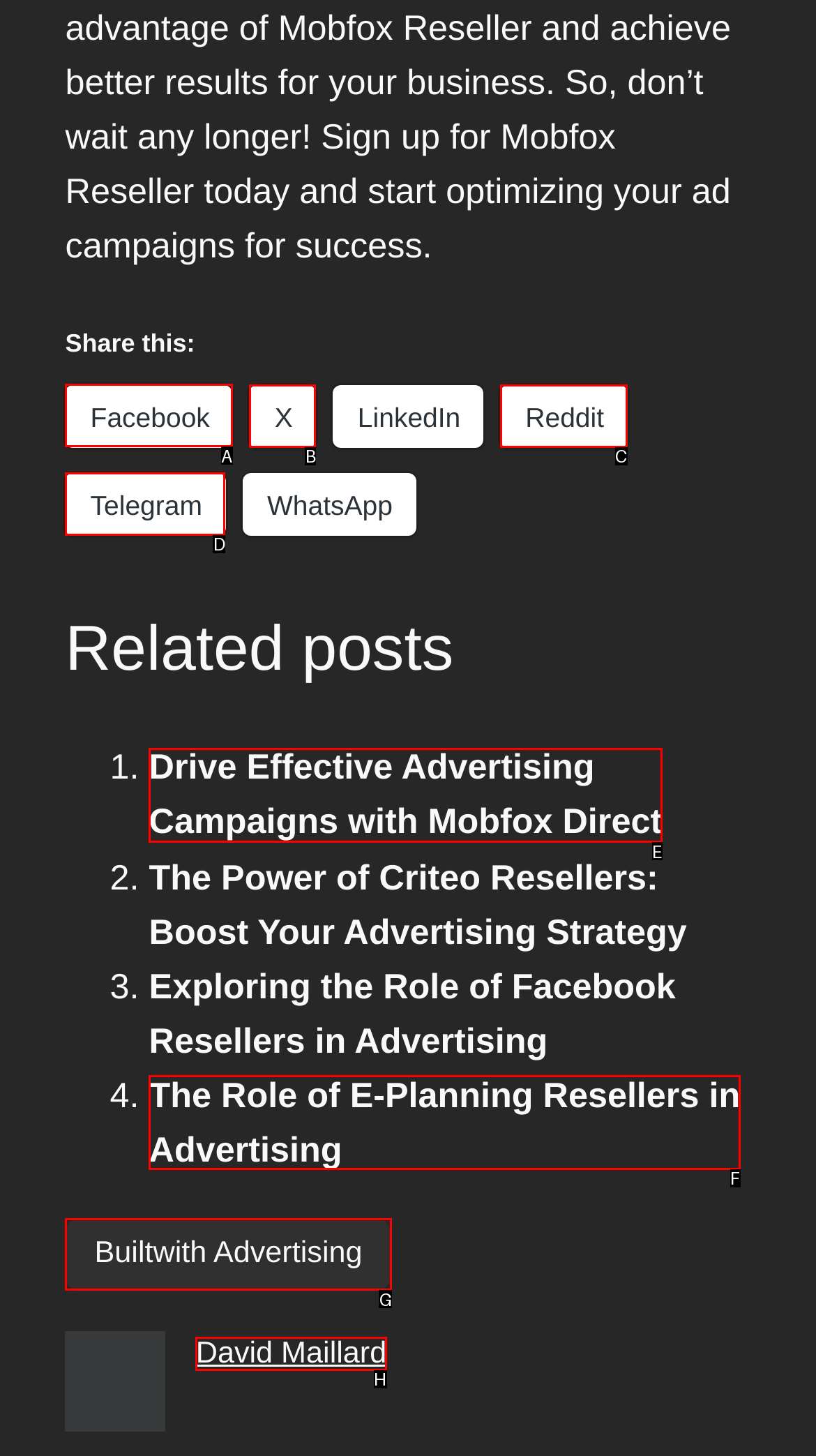Identify the HTML element that should be clicked to accomplish the task: Share on Facebook
Provide the option's letter from the given choices.

A